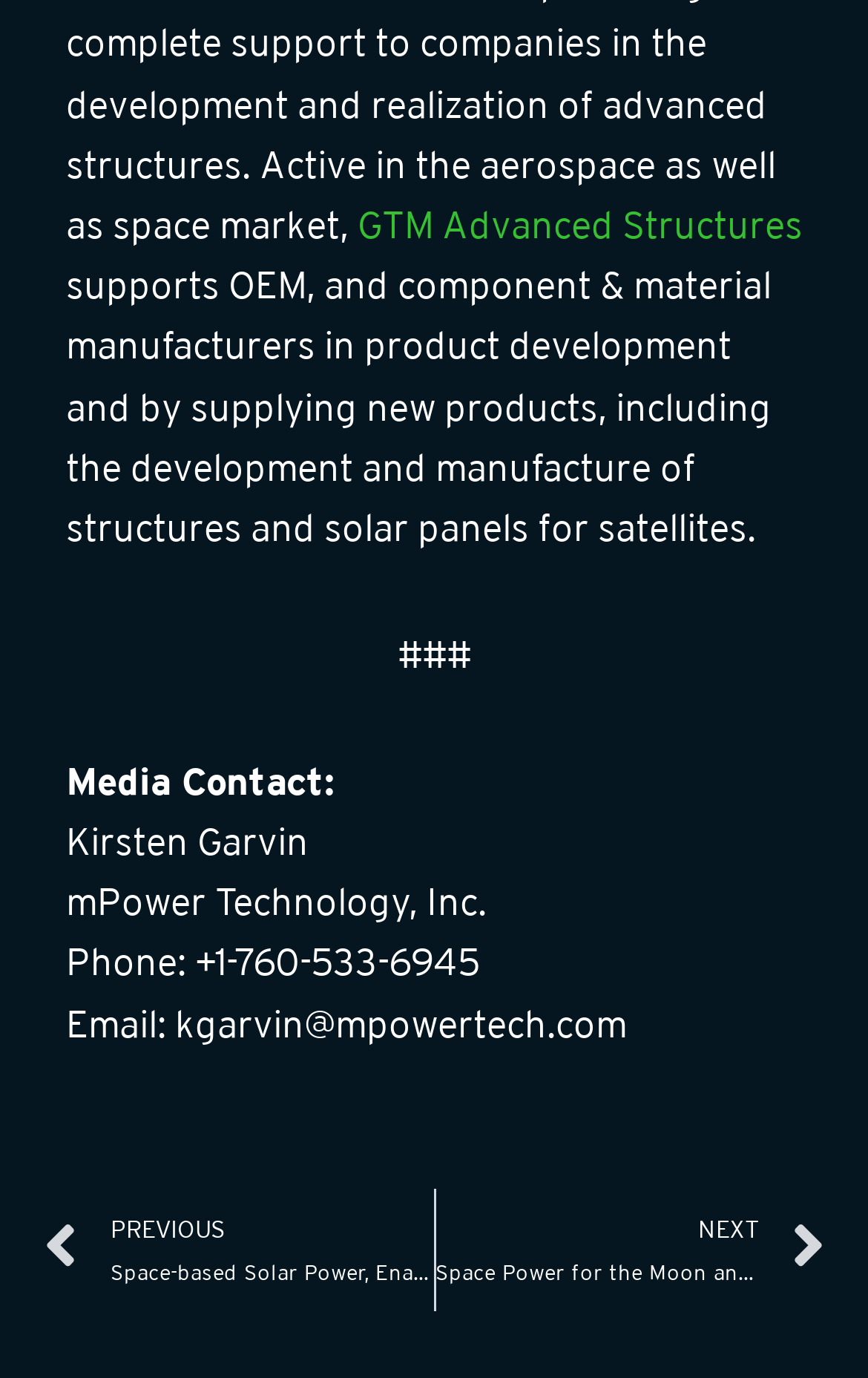Using the provided description GTM Advanced Structures, find the bounding box coordinates for the UI element. Provide the coordinates in (top-left x, top-left y, bottom-right x, bottom-right y) format, ensuring all values are between 0 and 1.

[0.412, 0.147, 0.924, 0.179]